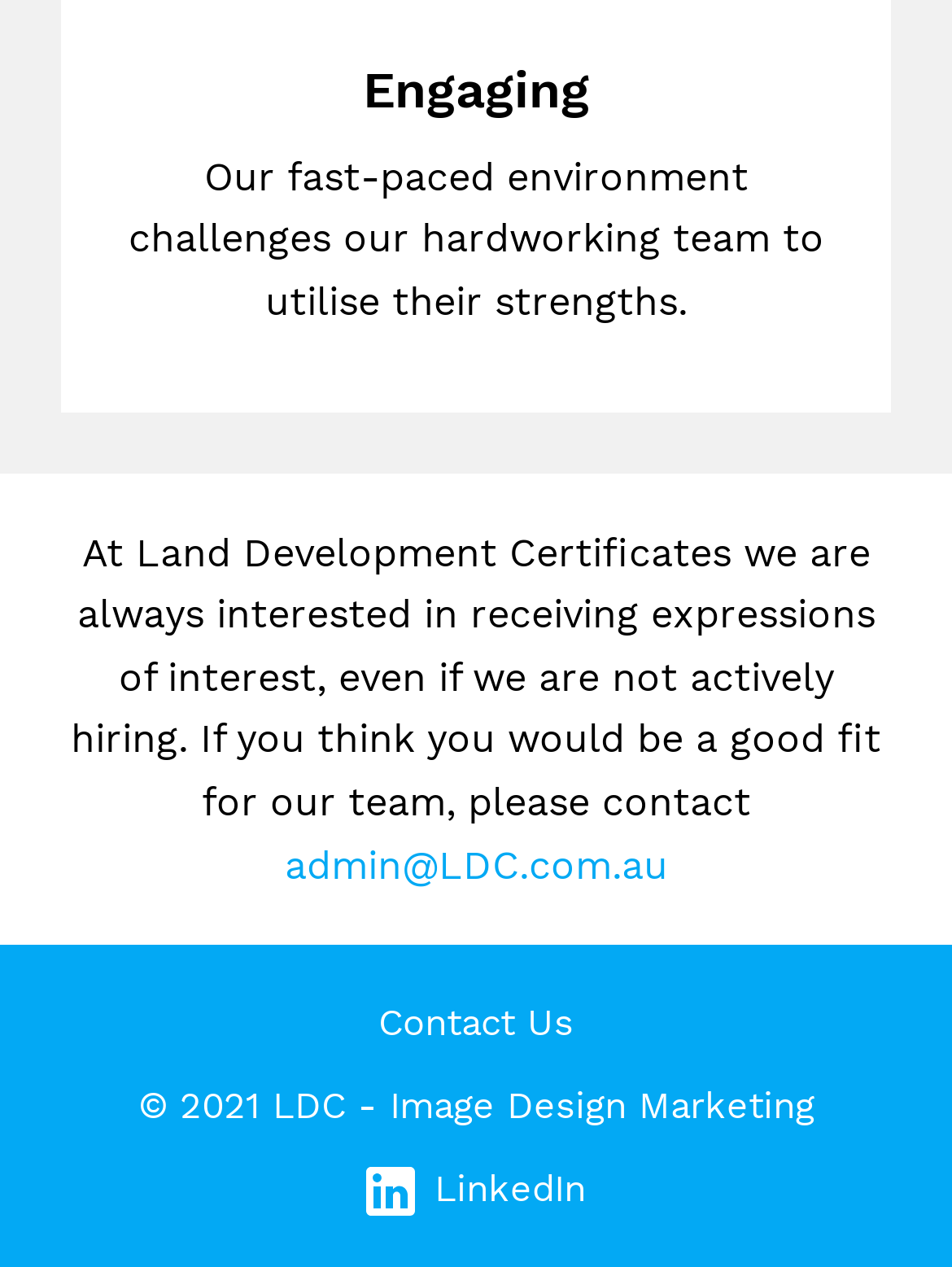Find the bounding box of the element with the following description: "jkordy". The coordinates must be four float numbers between 0 and 1, formatted as [left, top, right, bottom].

None